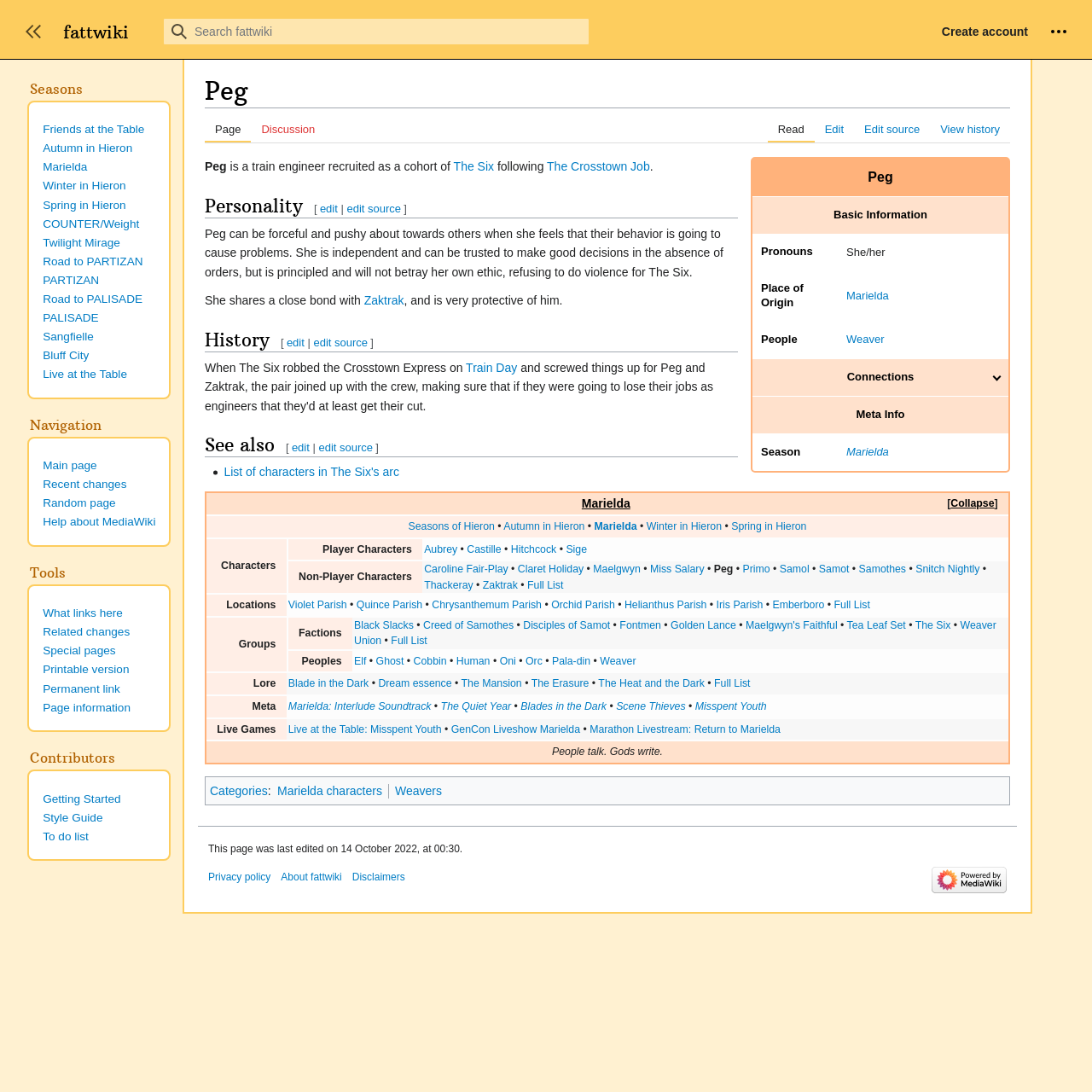What is Peg's profession?
Based on the image, please offer an in-depth response to the question.

The text 'Peg is a train engineer recruited as a cohort of The Six following The Crosstown Job.' explicitly states that Peg is a train engineer.